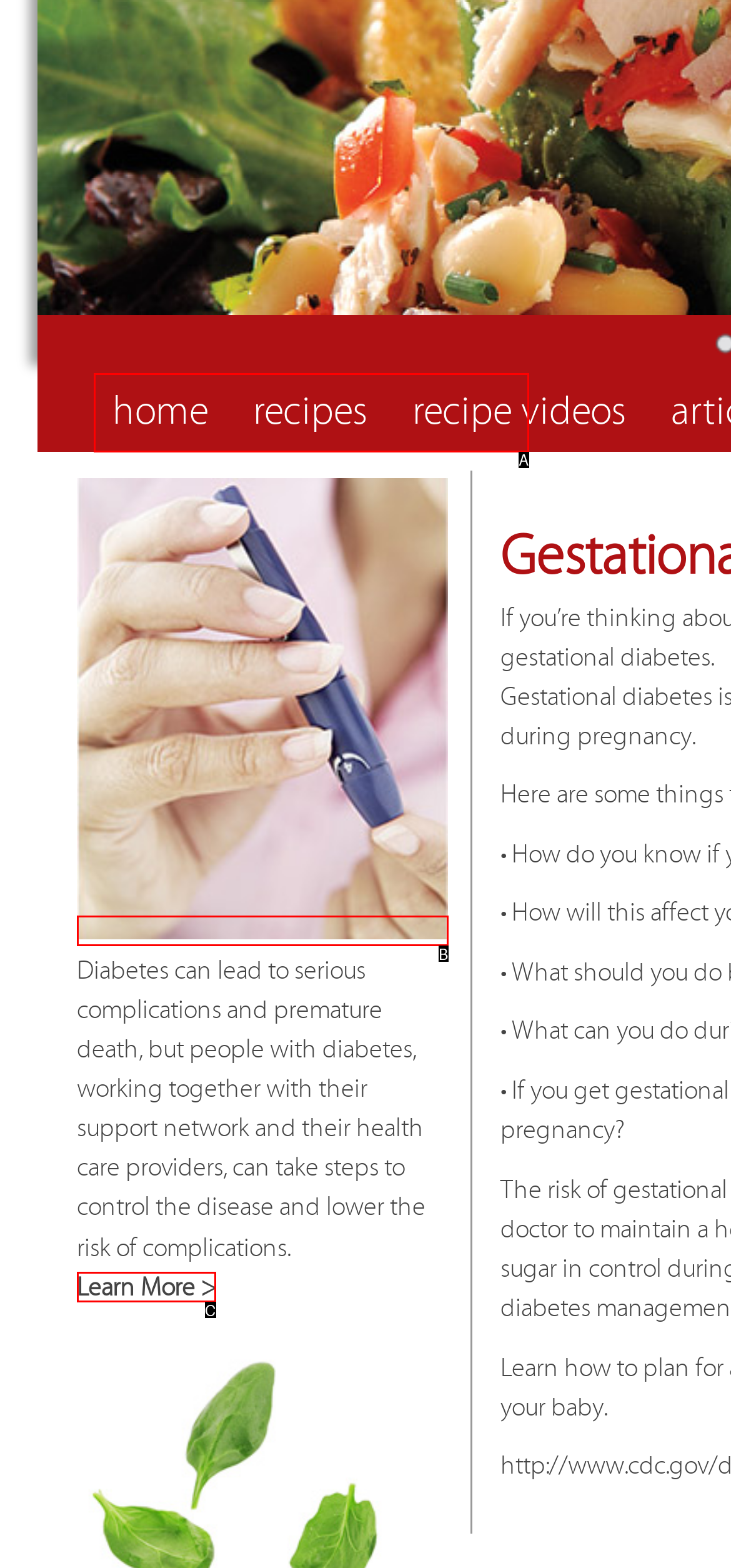Identify the UI element described as: Skip to secondary content
Answer with the option's letter directly.

A